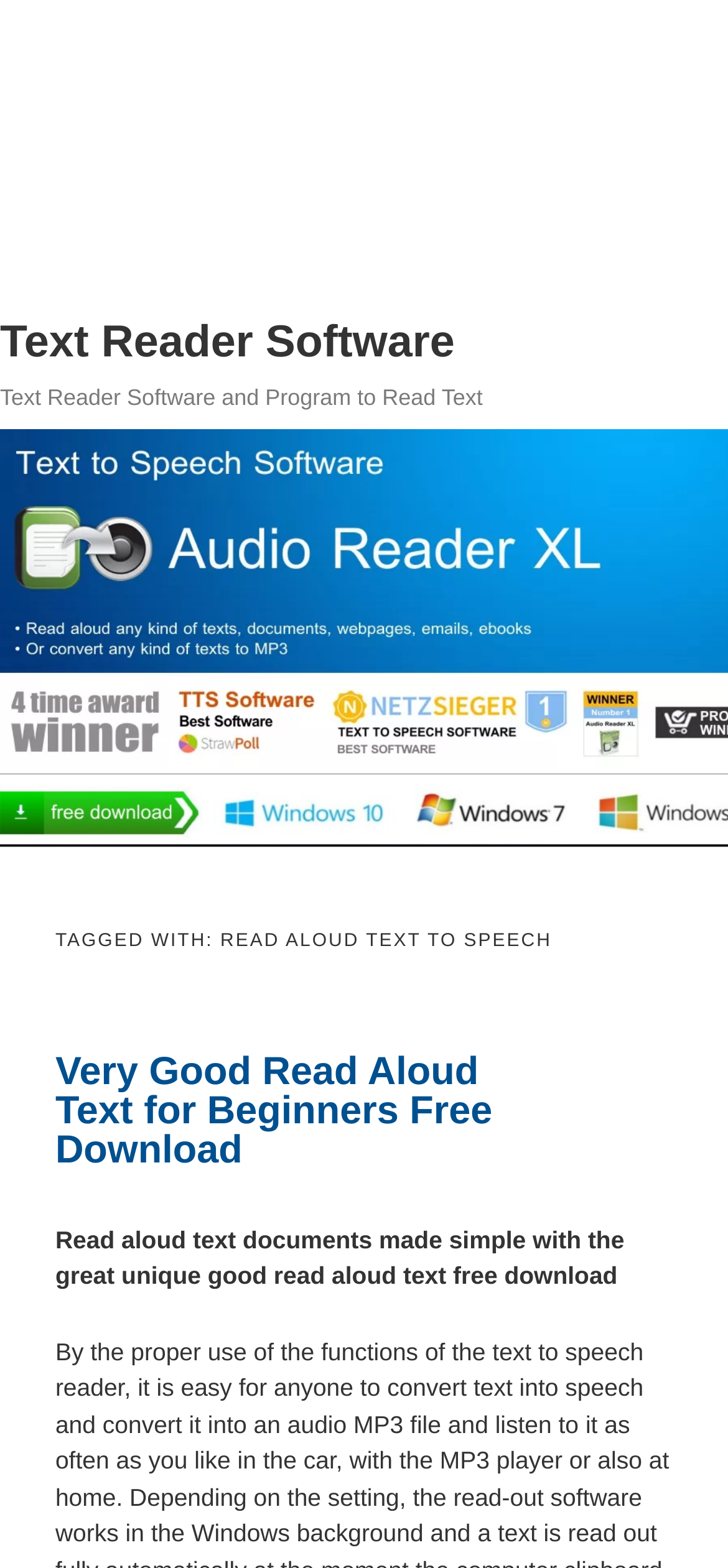Show the bounding box coordinates for the HTML element described as: "Text Reader Software".

[0.0, 0.203, 0.625, 0.235]